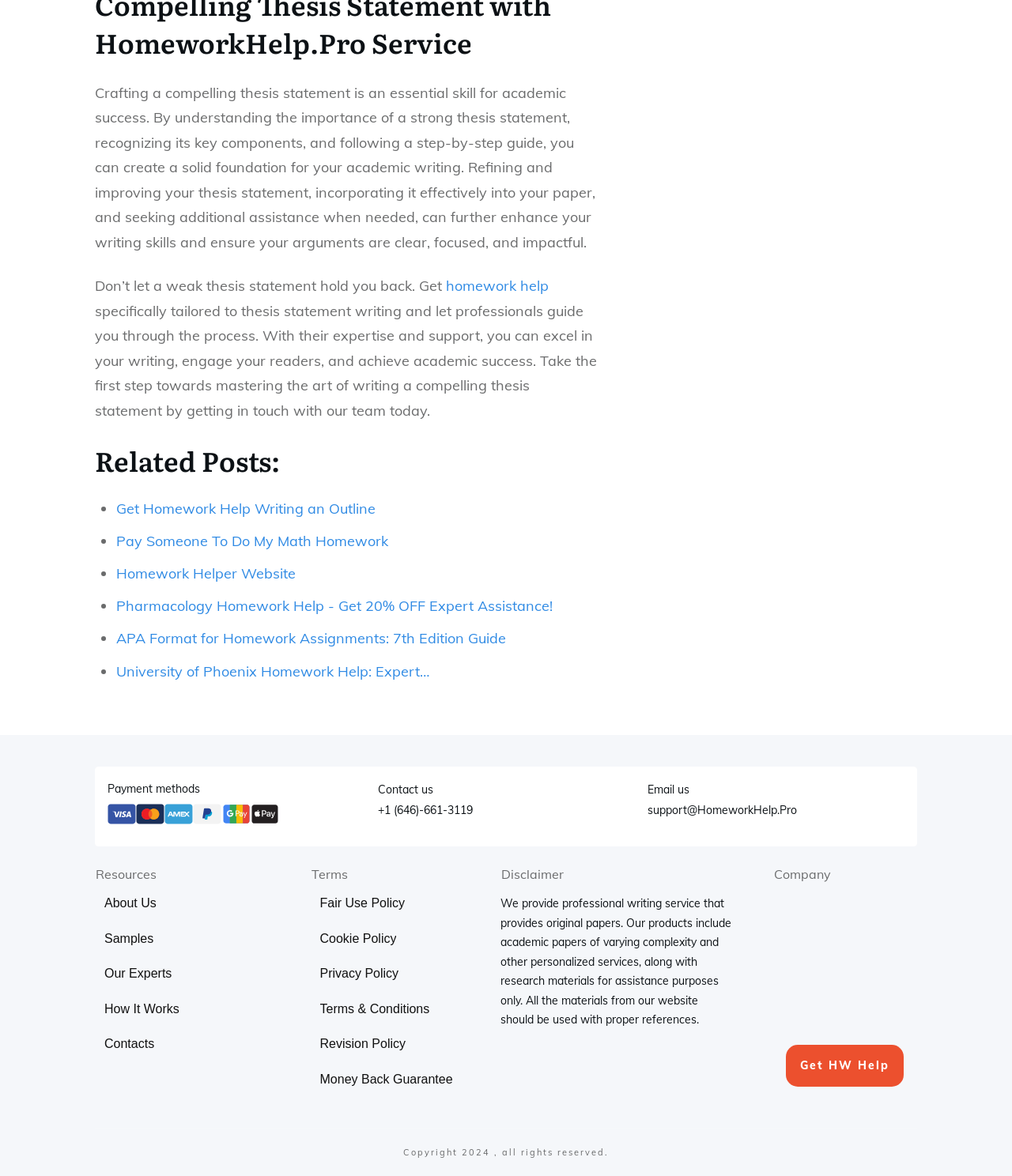Using the elements shown in the image, answer the question comprehensively: What are the payment methods accepted by this website?

The webpage does not explicitly specify the payment methods accepted by this website. However, it does provide a section on payment methods, which suggests that the website may accept various payment methods, but the specific methods are not listed.